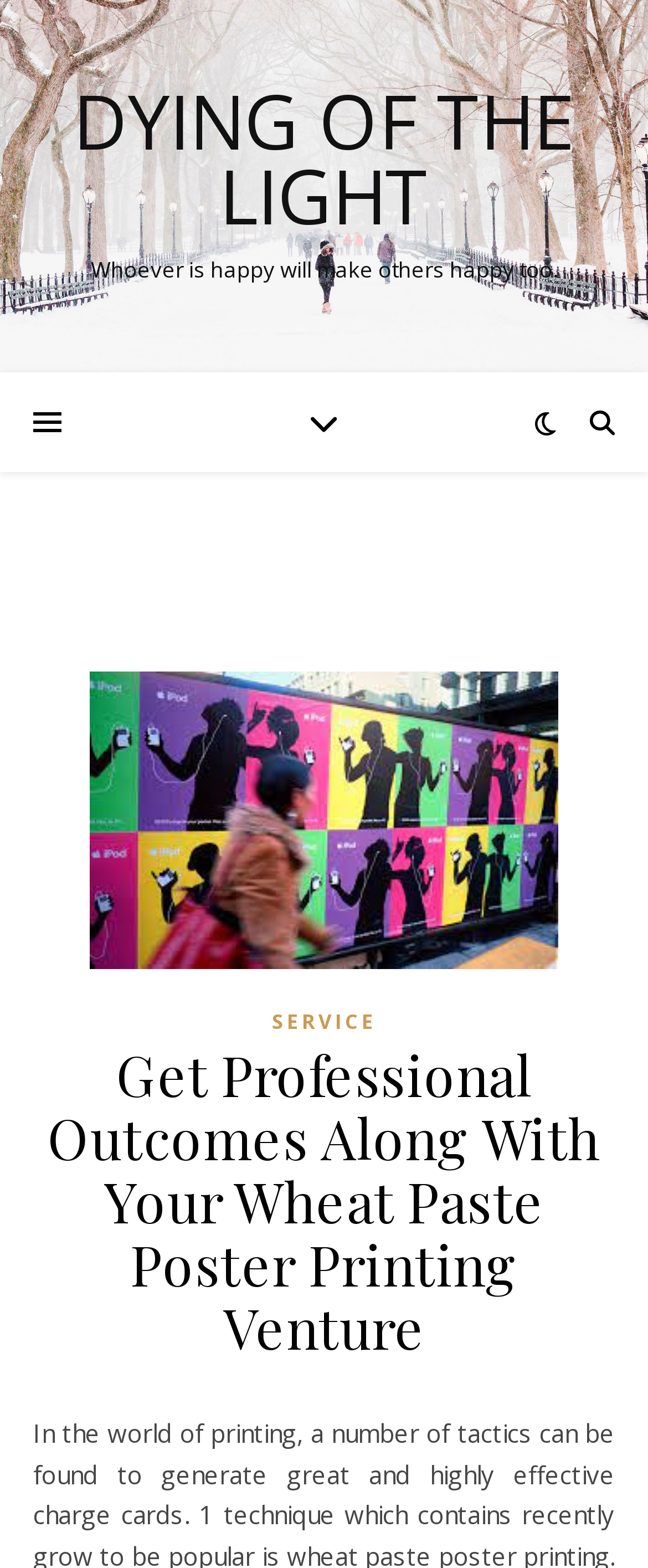Look at the image and write a detailed answer to the question: 
What is the layout element that contains the quote?

The quote 'Whoever is happy will make others happy too.' is contained within the LayoutTable element, which is a child of the Root Element.